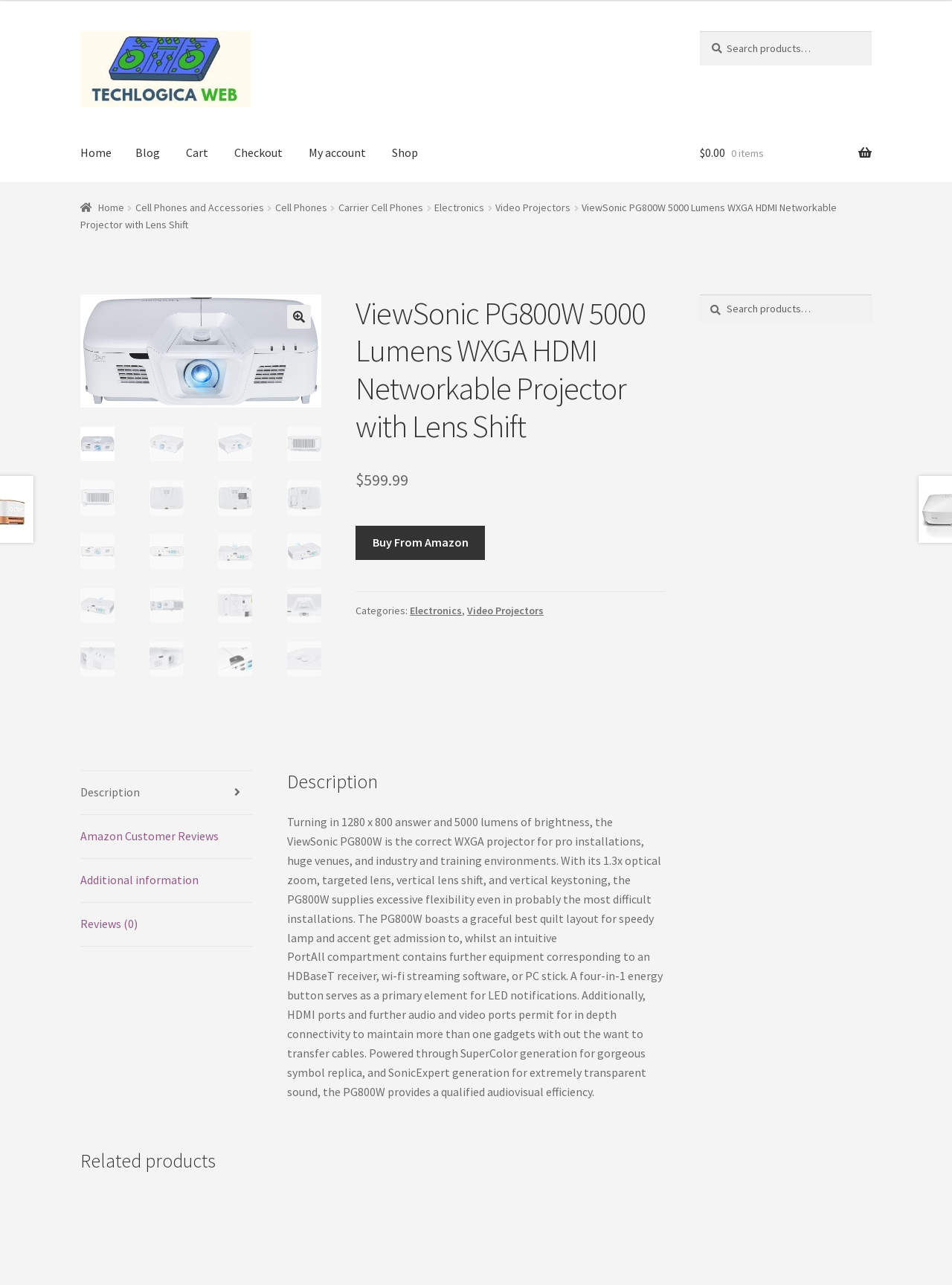Pinpoint the bounding box coordinates of the clickable area needed to execute the instruction: "Search for products". The coordinates should be specified as four float numbers between 0 and 1, i.e., [left, top, right, bottom].

[0.735, 0.024, 0.916, 0.051]